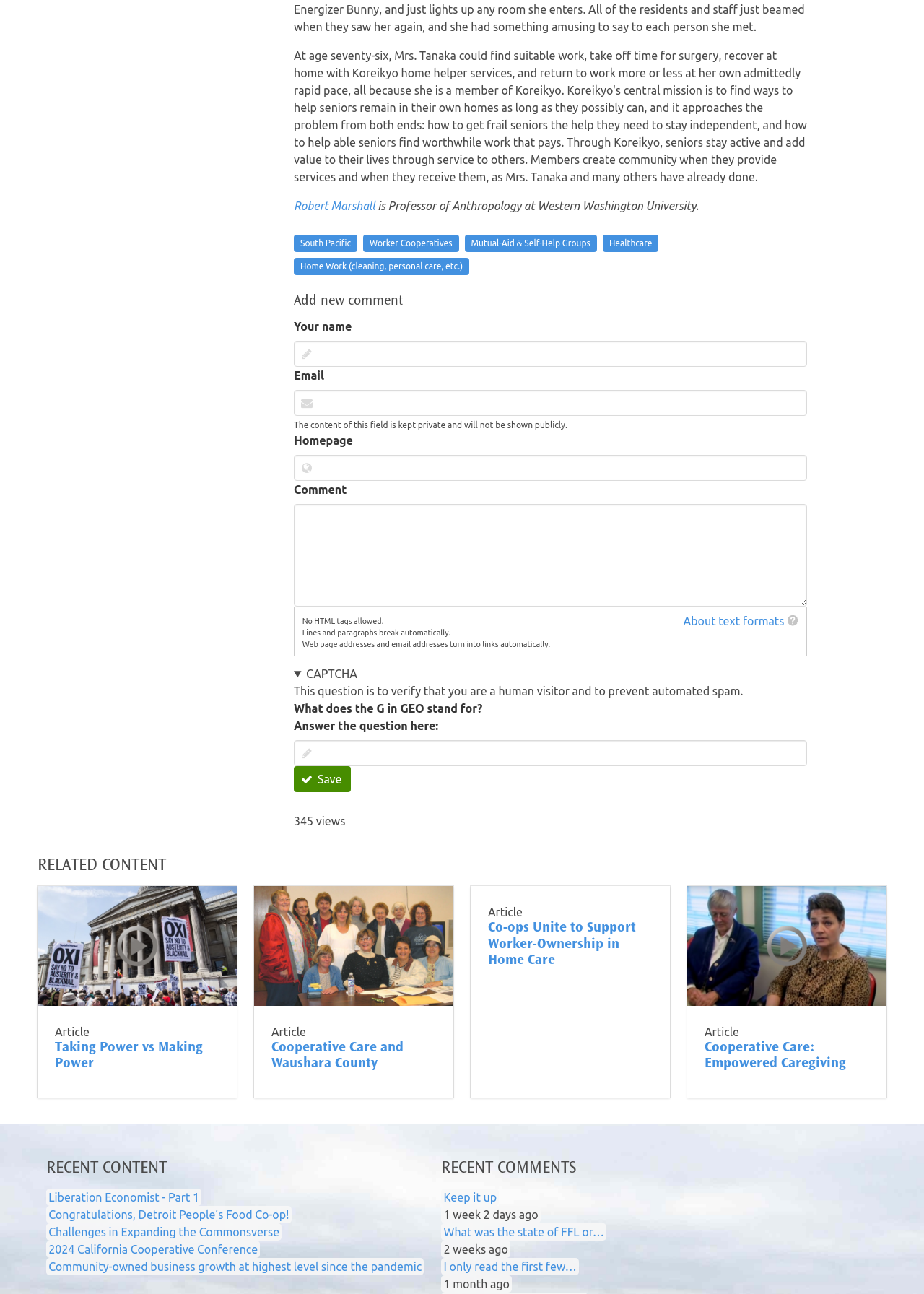Provide the bounding box coordinates of the HTML element this sentence describes: "2024 California Cooperative Conference".

[0.052, 0.96, 0.279, 0.97]